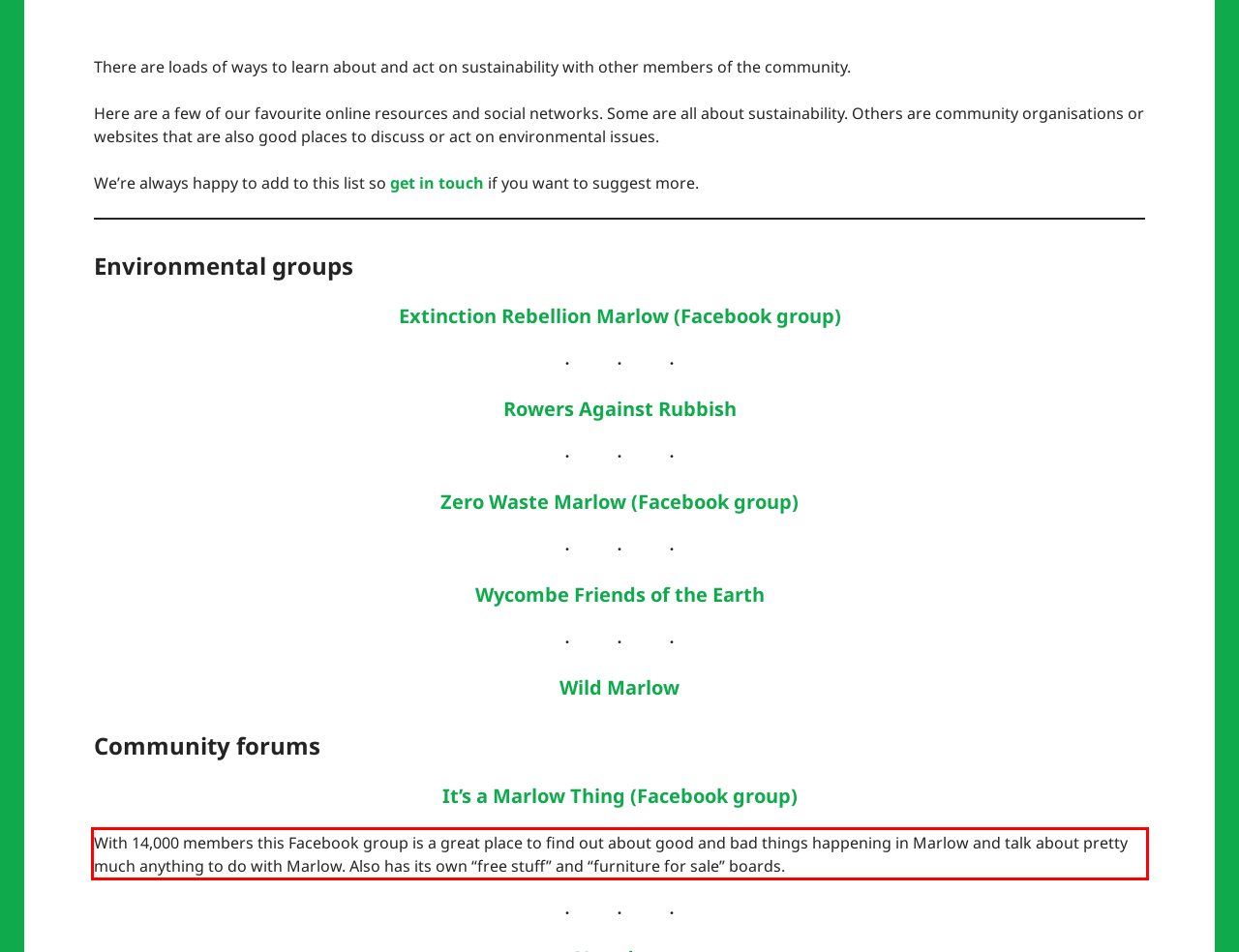Please recognize and transcribe the text located inside the red bounding box in the webpage image.

With 14,000 members this Facebook group is a great place to find out about good and bad things happening in Marlow and talk about pretty much anything to do with Marlow. Also has its own “free stuff” and “furniture for sale” boards.